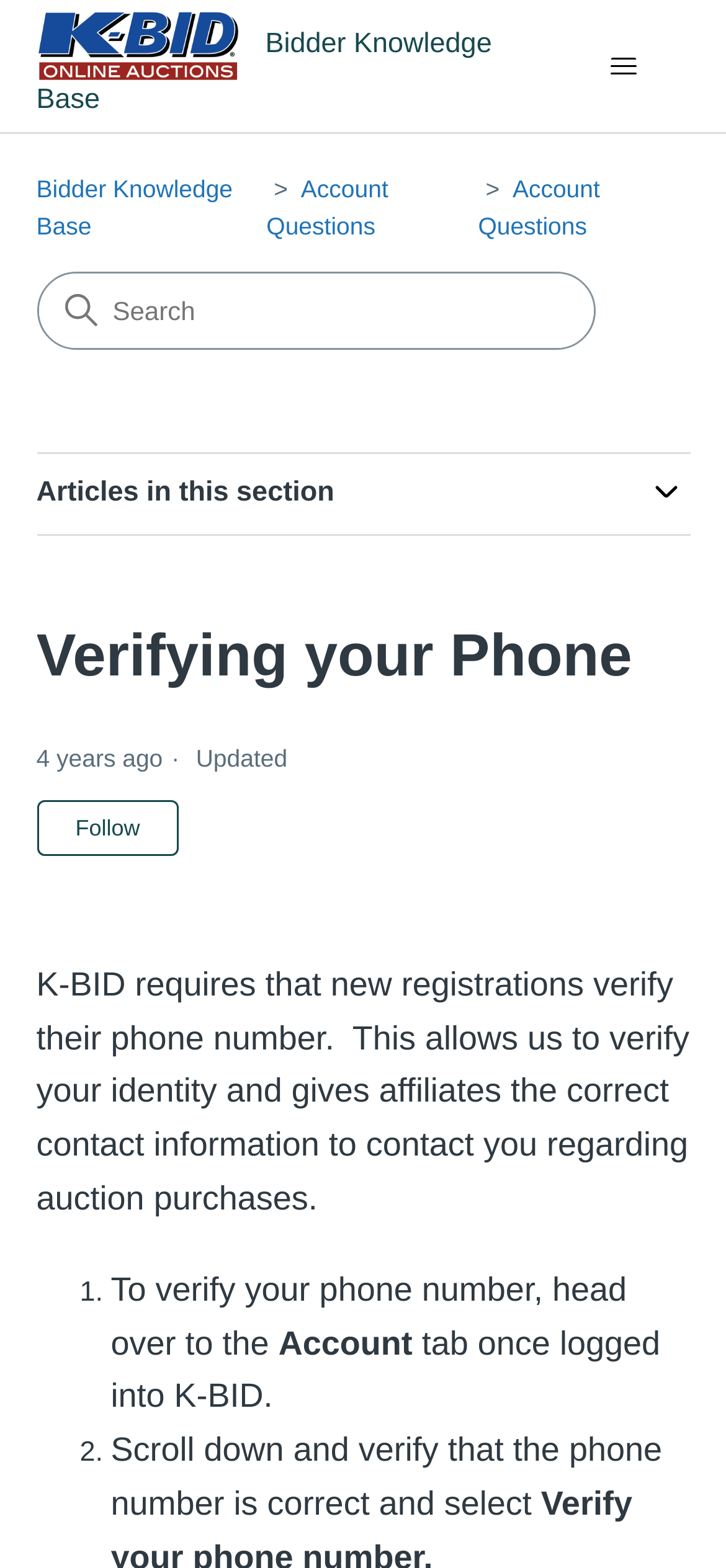Create a detailed summary of all the visual and textual information on the webpage.

The webpage is titled "Verifying your Phone – Bidder Knowledge Base" and appears to be a help article or knowledge base page. At the top left, there is a link to the "Bidder Knowledge Base Help Center home page" accompanied by an image. Next to it, on the top right, is a button to toggle the navigation menu.

Below the top section, there is a navigation menu with three links: "Bidder Knowledge Base", "Account Questions", and another "Account Questions". The navigation menu is labeled as "Current location".

On the left side, there is a search bar with a search box and a button. Below the search bar, there is a section titled "Articles in this section" with a button to expand or collapse it.

The main content of the page is divided into sections. The first section has a heading "Verifying your Phone" and displays the date "2020-01-15 17:03" with a description "4 years ago". There is also a button to "Follow Article" and a text indicating that the article is not yet followed by anyone.

The main content of the article starts with a paragraph explaining that K-BID requires new registrations to verify their phone number to verify identity and provide correct contact information. The article then provides a step-by-step guide on how to verify the phone number, with two list items explaining the process. The guide instructs users to head to the "Account" tab once logged into K-BID and verify that the phone number is correct.